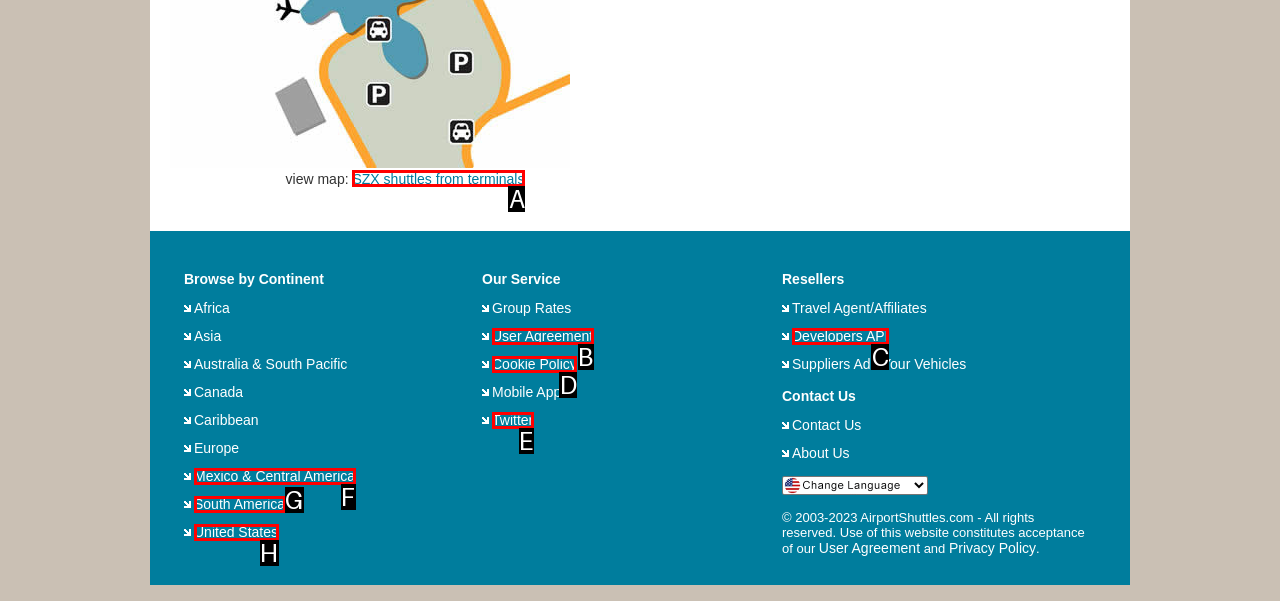Which option should I select to accomplish the task: Click on the 'History in Charts' link? Respond with the corresponding letter from the given choices.

None